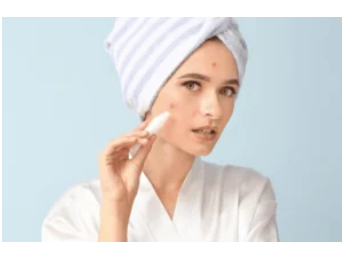What is the color of the background?
Please use the image to provide an in-depth answer to the question.

The caption specifically mentions that the background of the image is a soft pastel blue, which creates a serene and calming atmosphere, emphasizing the theme of personal wellness.